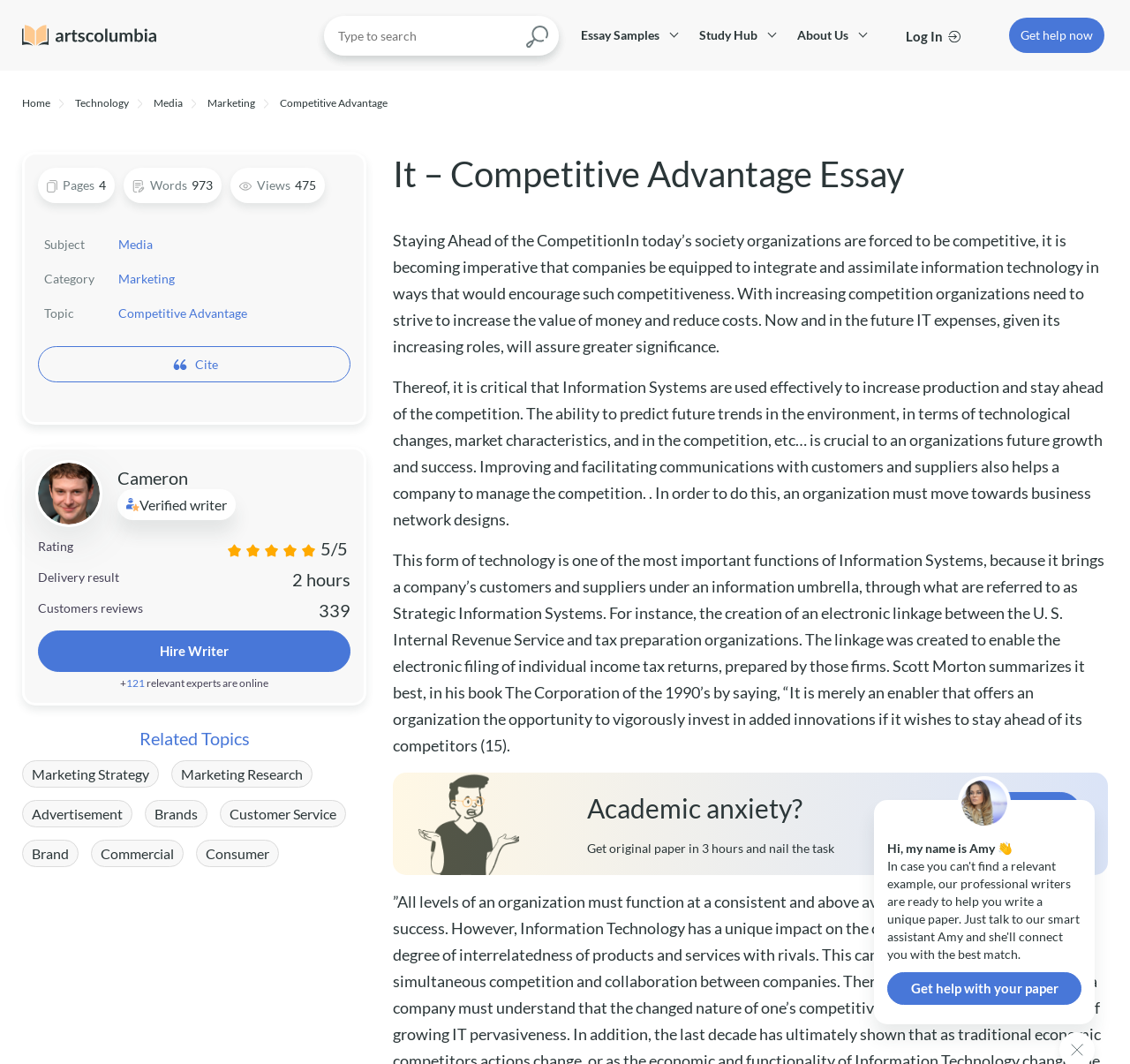Based on the element description, predict the bounding box coordinates (top-left x, top-left y, bottom-right x, bottom-right y) for the UI element in the screenshot: Competitive Advantage

[0.248, 0.09, 0.343, 0.103]